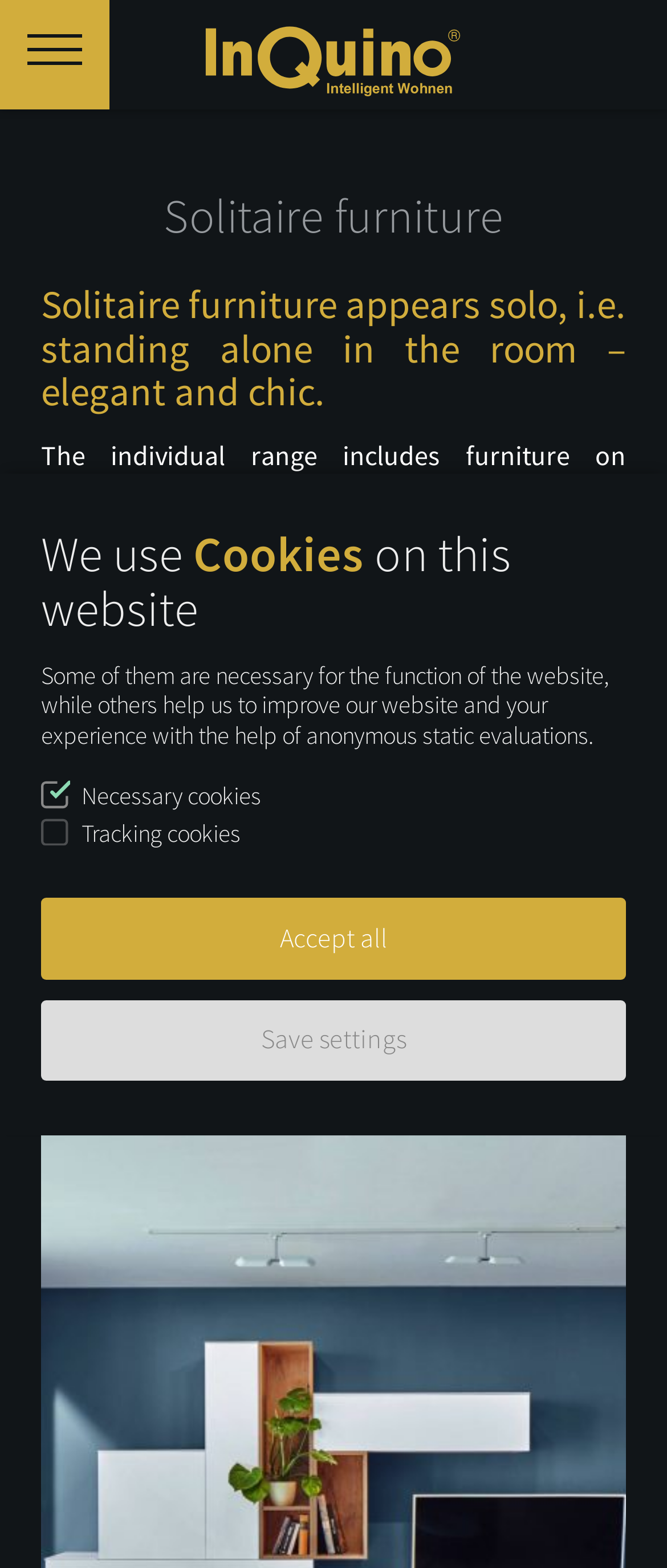By analyzing the image, answer the following question with a detailed response: What is the purpose of the 'Accept all' link?

Based on the webpage content, the 'Accept all' link is located in the section about cookies, and it is likely that it is used to accept all types of cookies, including necessary and tracking cookies.